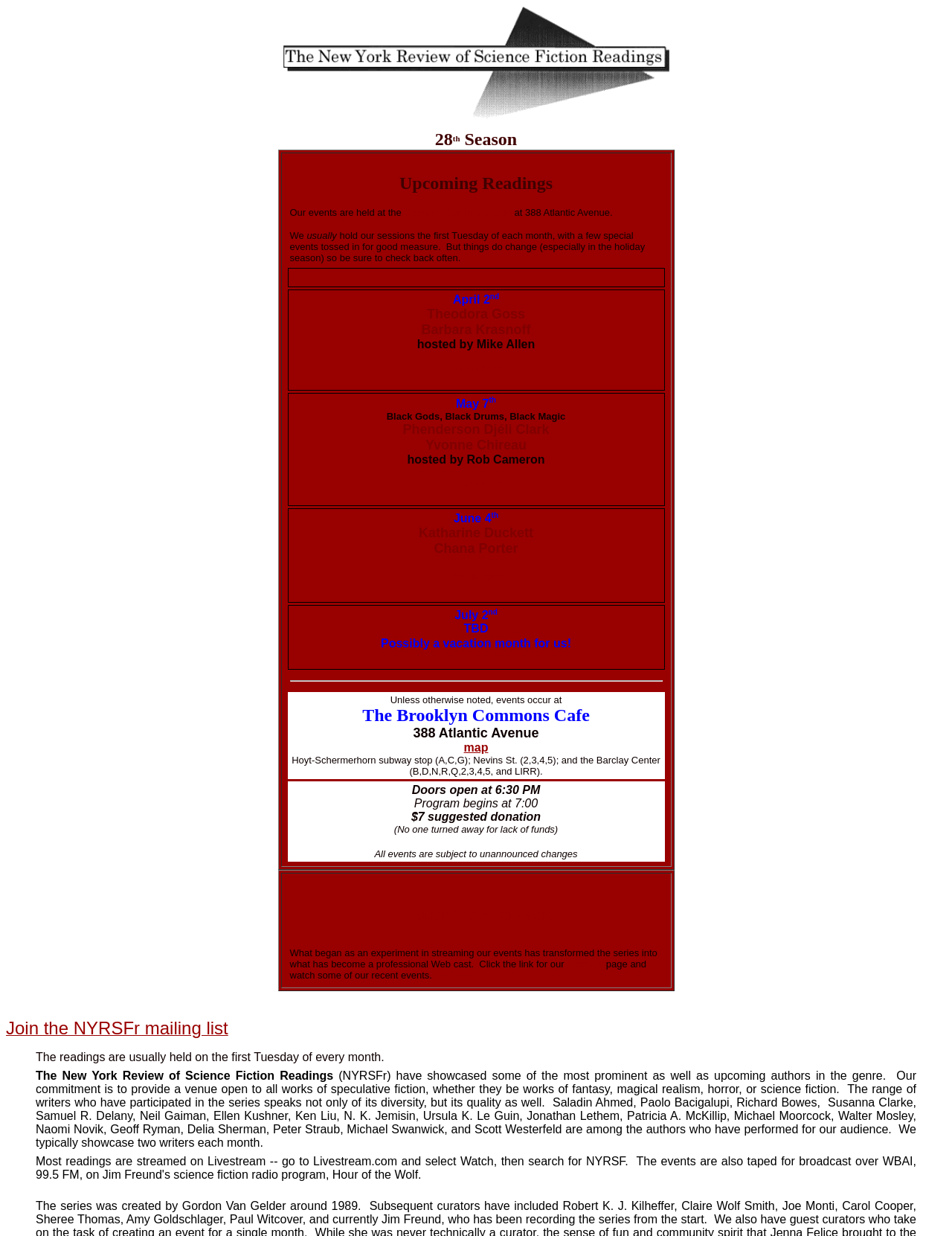Based on the element description: "Brooklyn Commons Cafe", identify the bounding box coordinates for this UI element. The coordinates must be four float numbers between 0 and 1, listed as [left, top, right, bottom].

[0.425, 0.167, 0.537, 0.176]